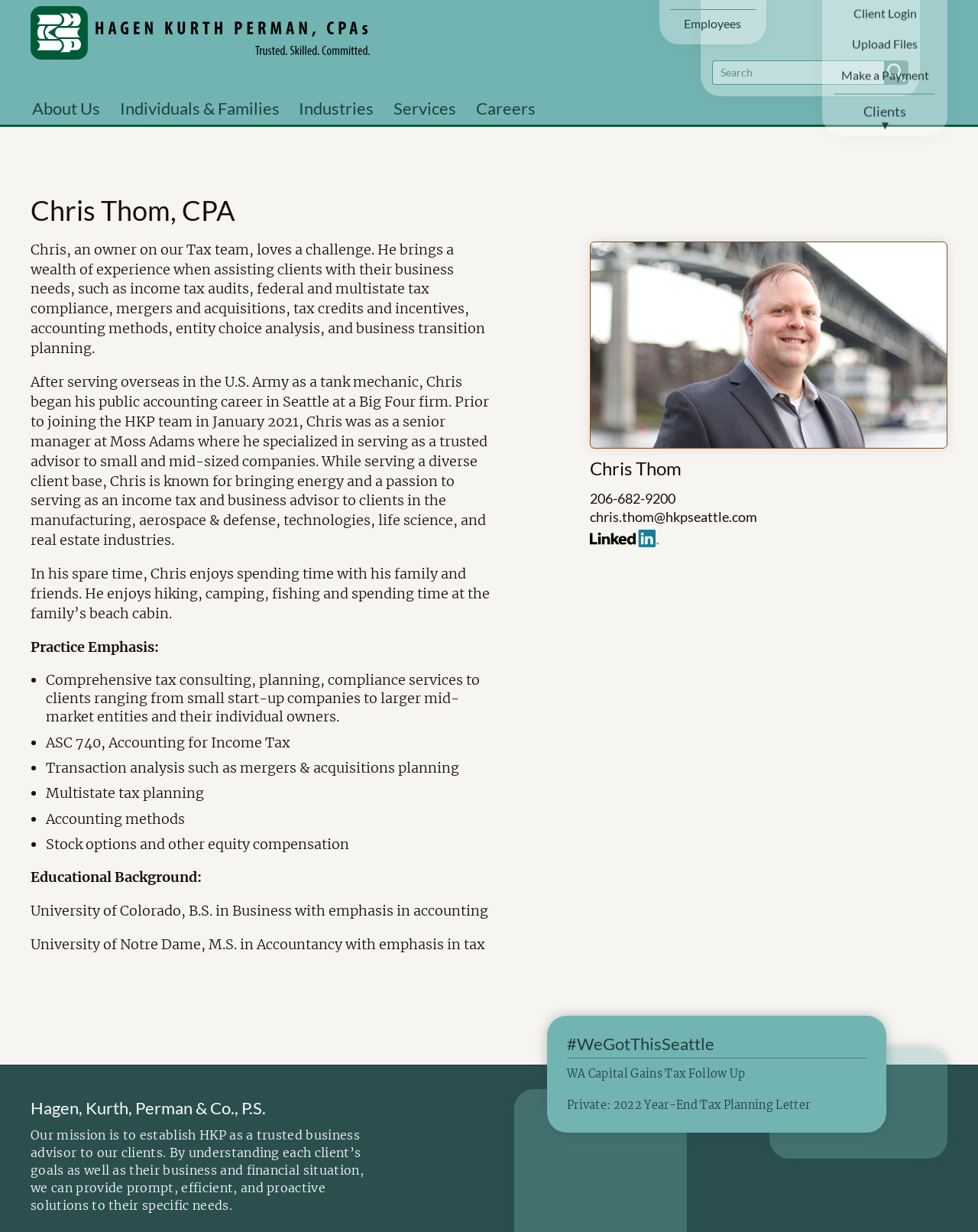Explain the webpage in detail.

This webpage is about Chris Thom, a CPA at Hagen, Kurth, Perman & Co., P.S. (HKP Seattle). At the top left corner, there is a logo of HKP Seattle, and next to it, there are several links to different sections of the website, including "About Us", "Individuals & Families", "Industries", "Services", "Careers", and "Employees". On the top right corner, there is a search bar with a magnifying glass icon.

Below the navigation menu, there is a main content area that displays information about Chris Thom. The page starts with a heading that displays Chris's name and title, followed by a brief description of his background and experience. The text is divided into several paragraphs, with headings and bullet points highlighting his practice emphasis and educational background.

On the right side of the page, there is a complementary section that displays Chris's contact information, including his phone number, email address, and a link to his LinkedIn profile. There is also a section that displays the company's mission statement and a heading that reads "#WeGotThisSeattle". Below this, there are two links to articles or resources, titled "WA Capital Gains Tax Follow Up" and "Private: 2022 Year-End Tax Planning Letter".

Throughout the page, there are several images, including the HKP Seattle logo, a LinkedIn logo, and a magnifying glass icon for the search bar. The overall layout is organized and easy to navigate, with clear headings and concise text.